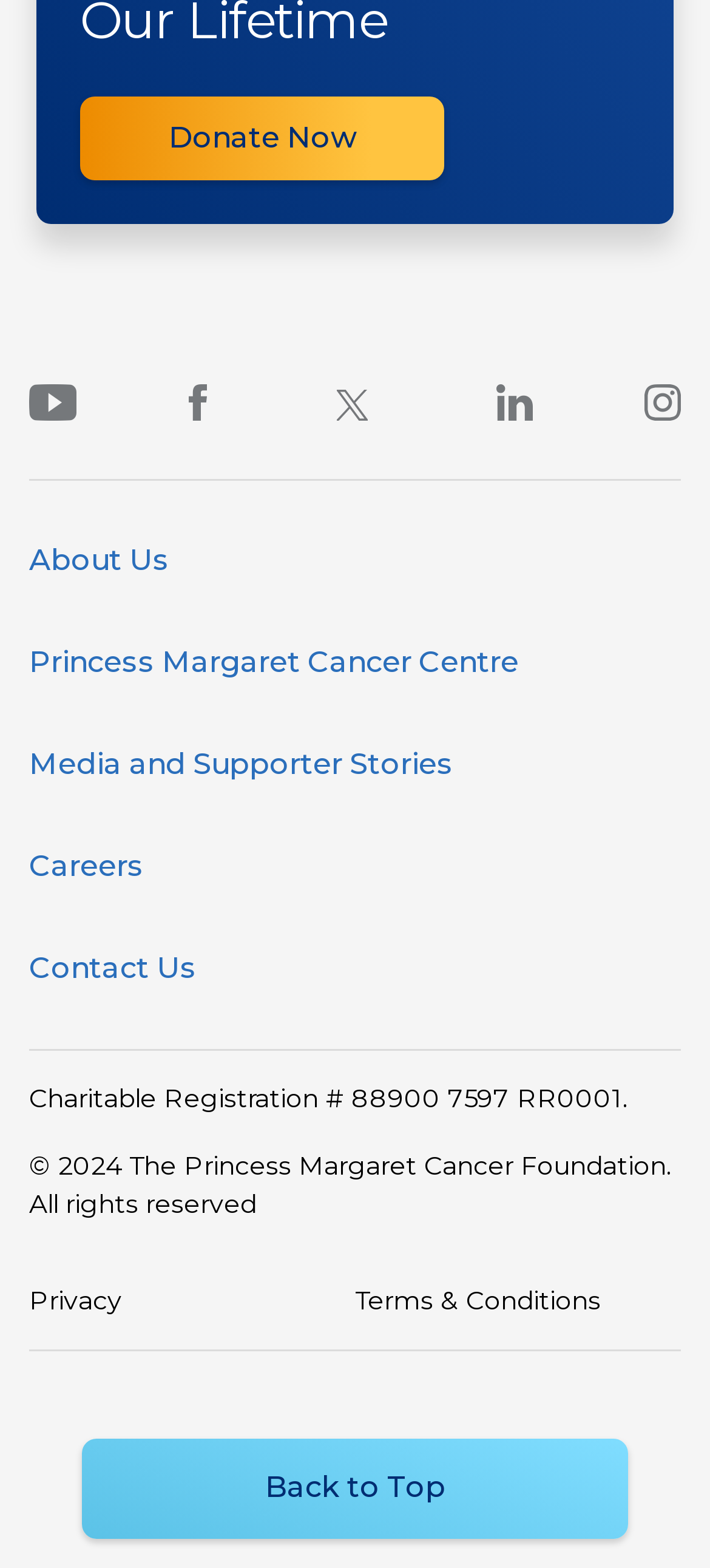Determine the bounding box coordinates of the area to click in order to meet this instruction: "Read the article about Federal High Court judges".

None